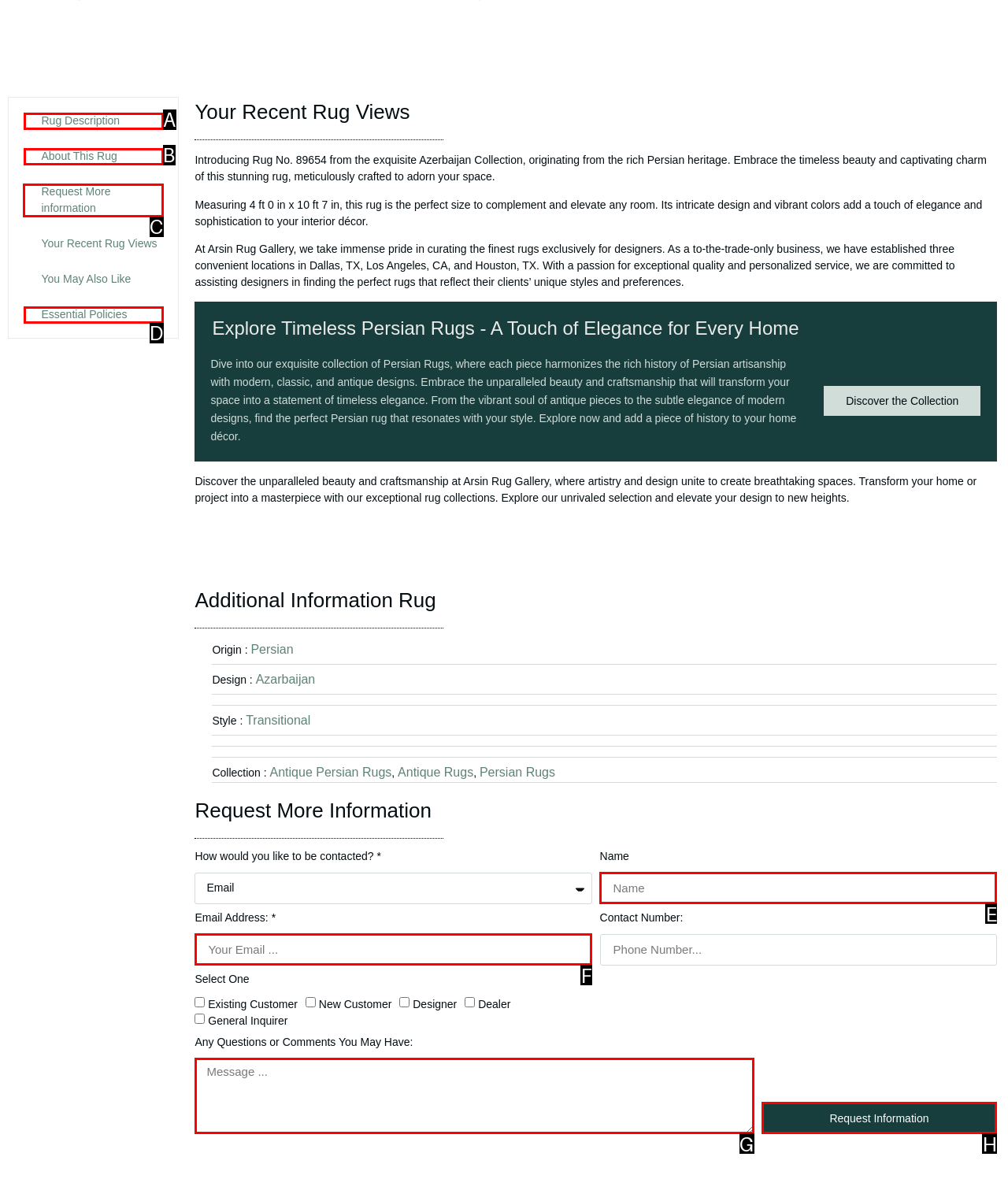Tell me the correct option to click for this task: Request more information about the rug
Write down the option's letter from the given choices.

C